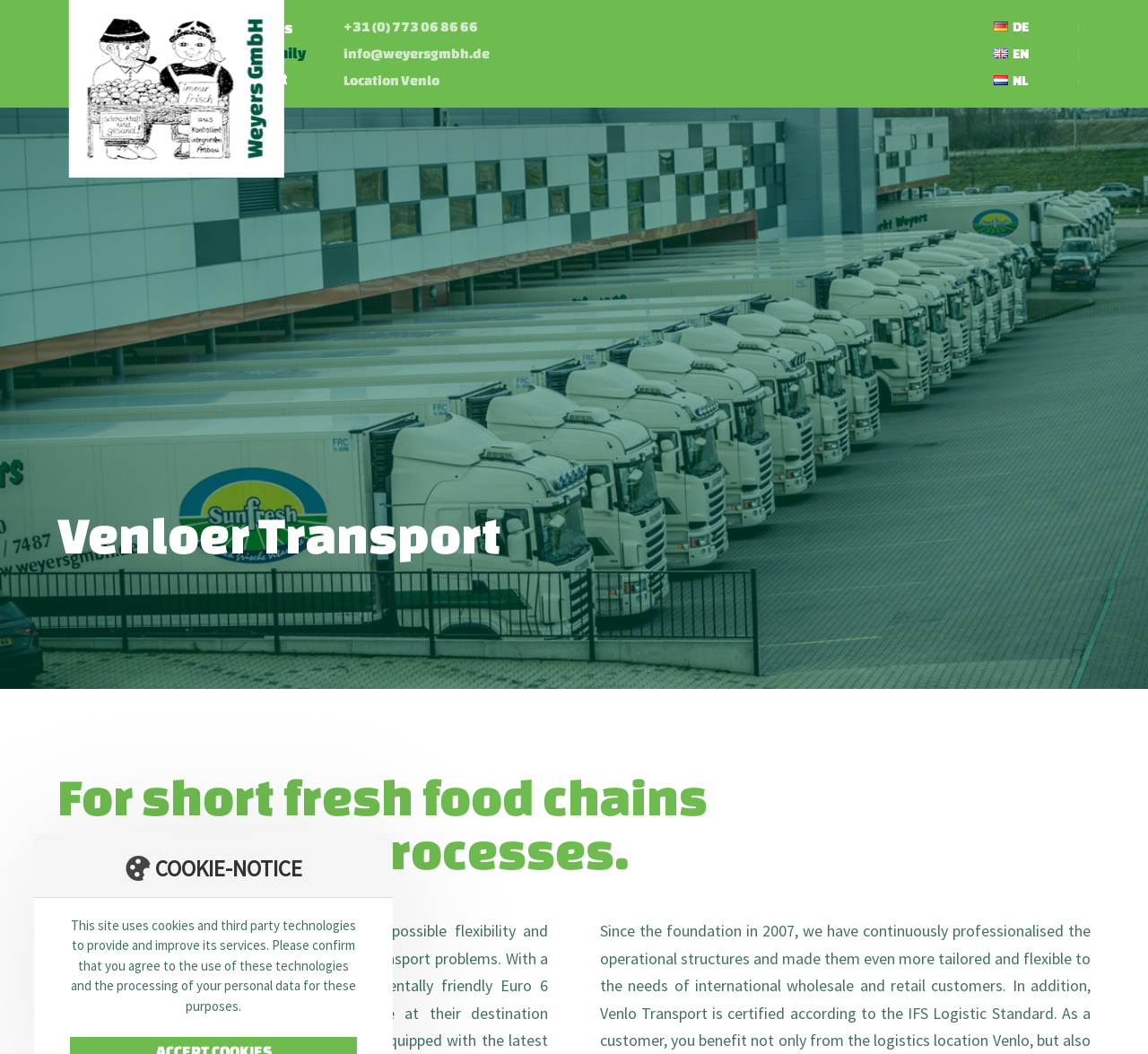Find the coordinates for the bounding box of the element with this description: "About us".

[0.268, 0.039, 0.366, 0.063]